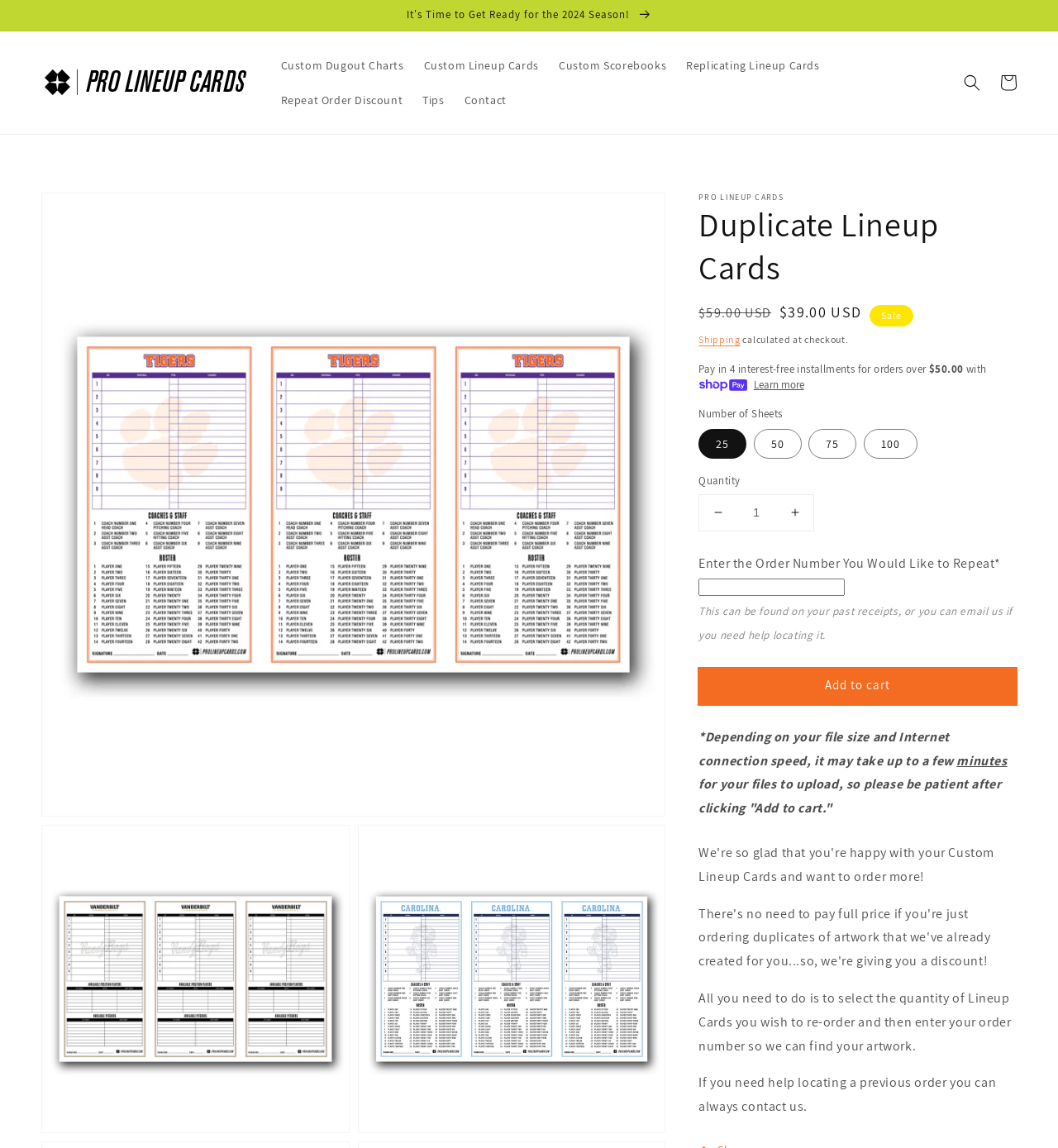Indicate the bounding box coordinates of the element that needs to be clicked to satisfy the following instruction: "Open media 1 in gallery view". The coordinates should be four float numbers between 0 and 1, i.e., [left, top, right, bottom].

[0.04, 0.169, 0.628, 0.711]